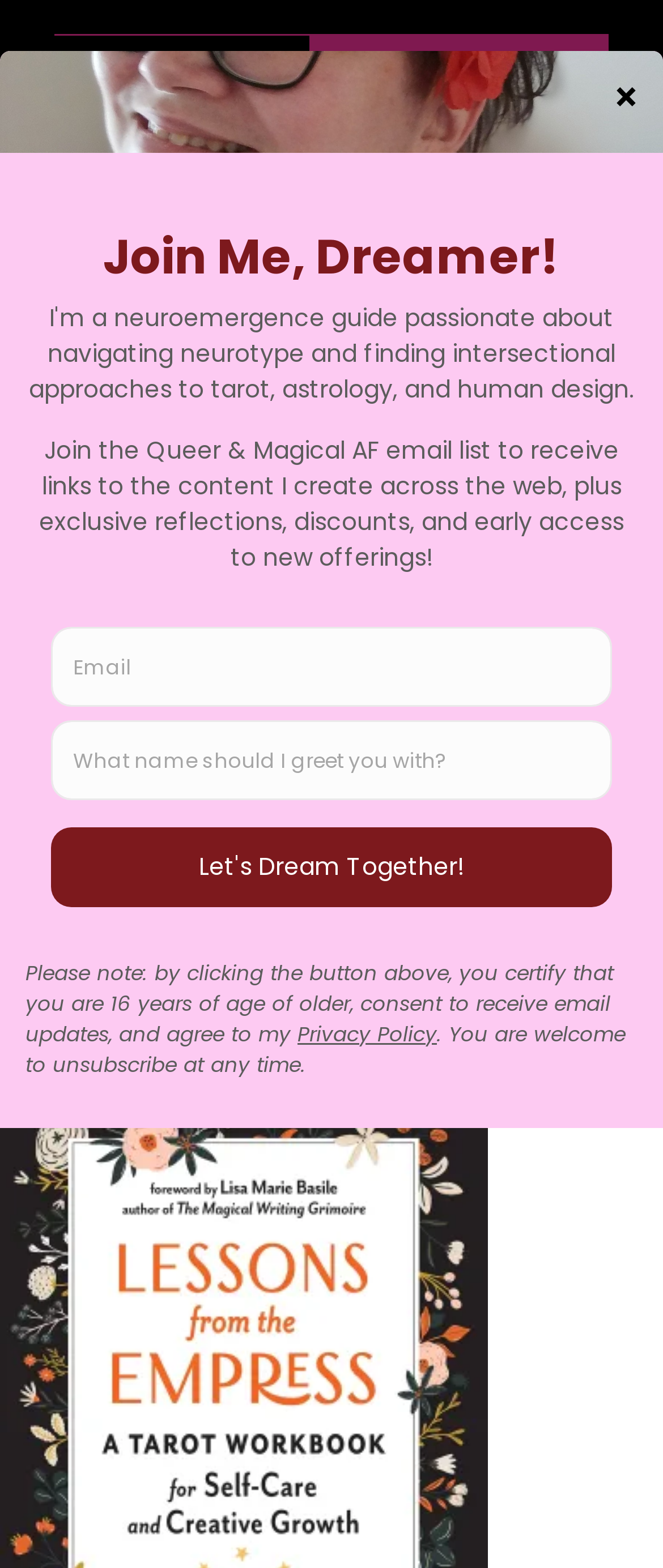Using the provided element description, identify the bounding box coordinates as (top-left x, top-left y, bottom-right x, bottom-right y). Ensure all values are between 0 and 1. Description: aria-label="Open menu"

[0.365, 0.036, 0.427, 0.062]